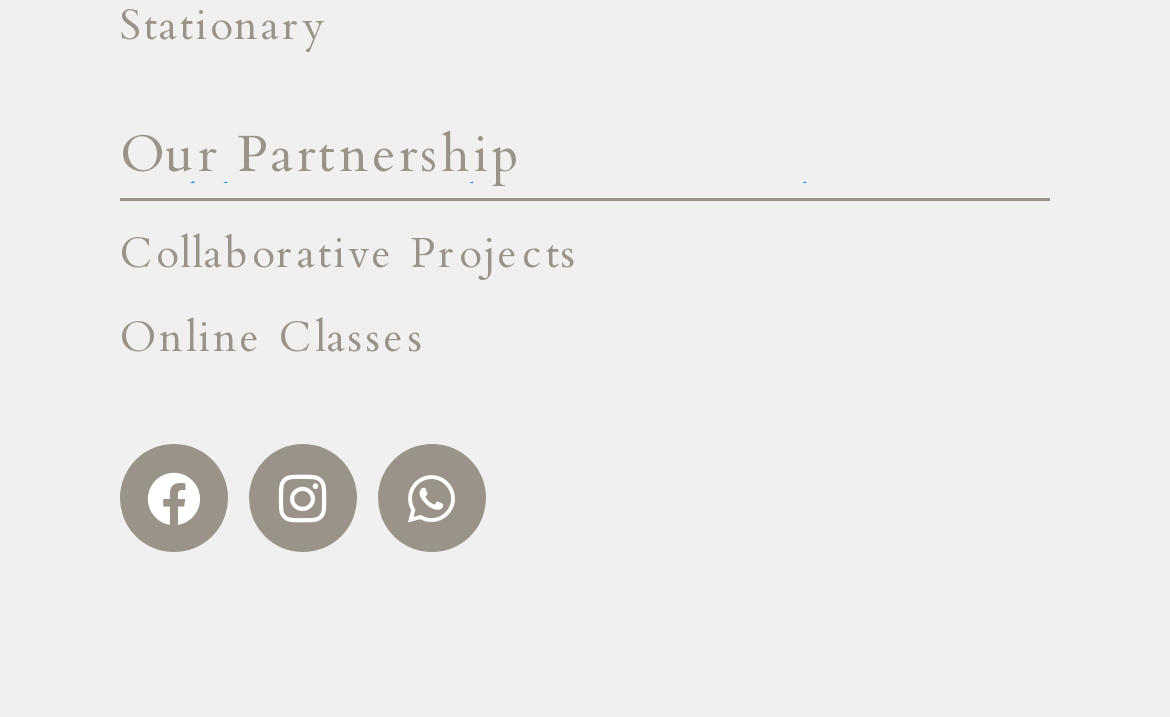Respond to the following question using a concise word or phrase: 
How many social media platforms are linked?

3